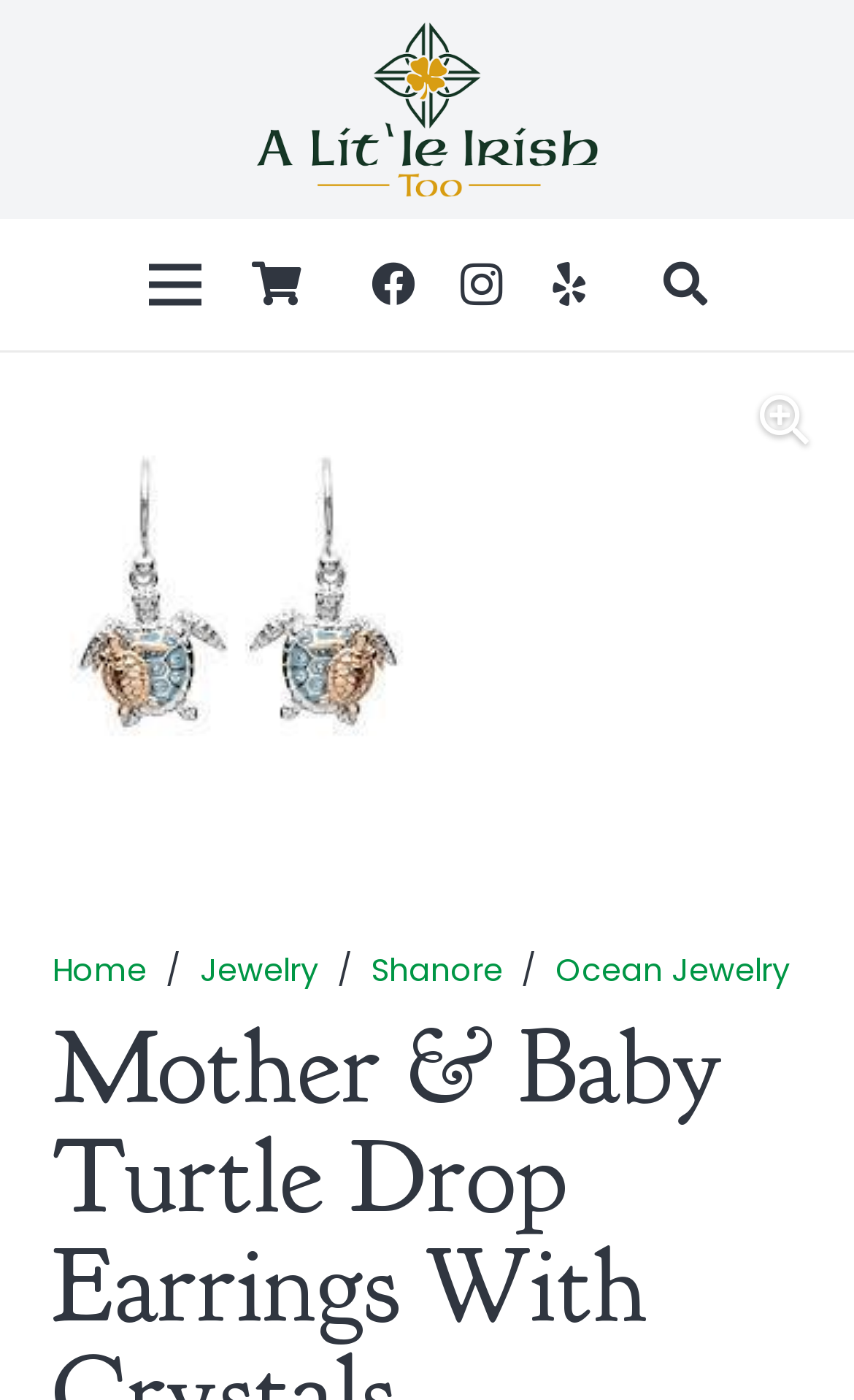Provide the bounding box coordinates of the area you need to click to execute the following instruction: "View founding members".

None